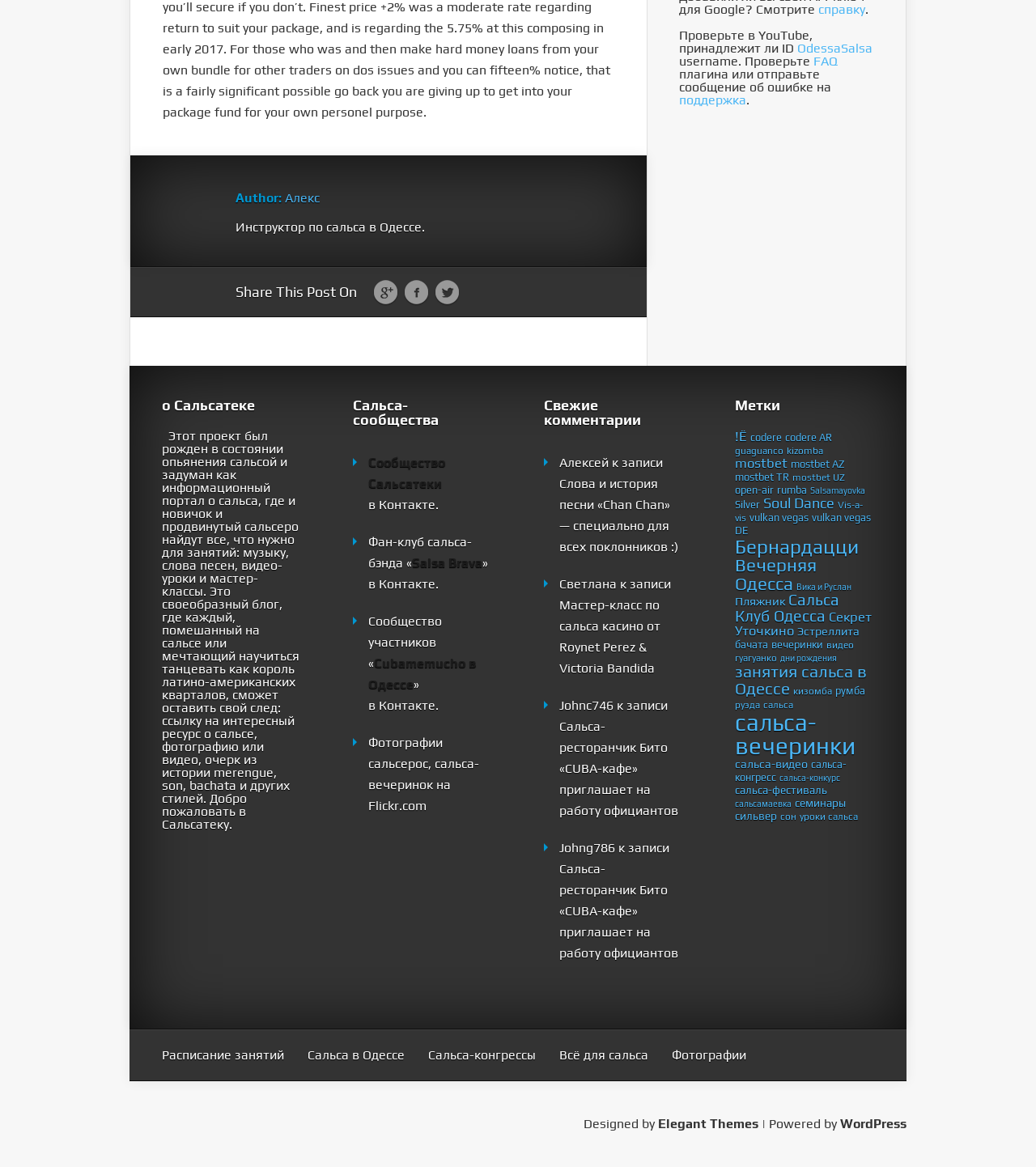Provide the bounding box coordinates of the UI element this sentence describes: "vulkan vegas".

[0.723, 0.438, 0.78, 0.449]